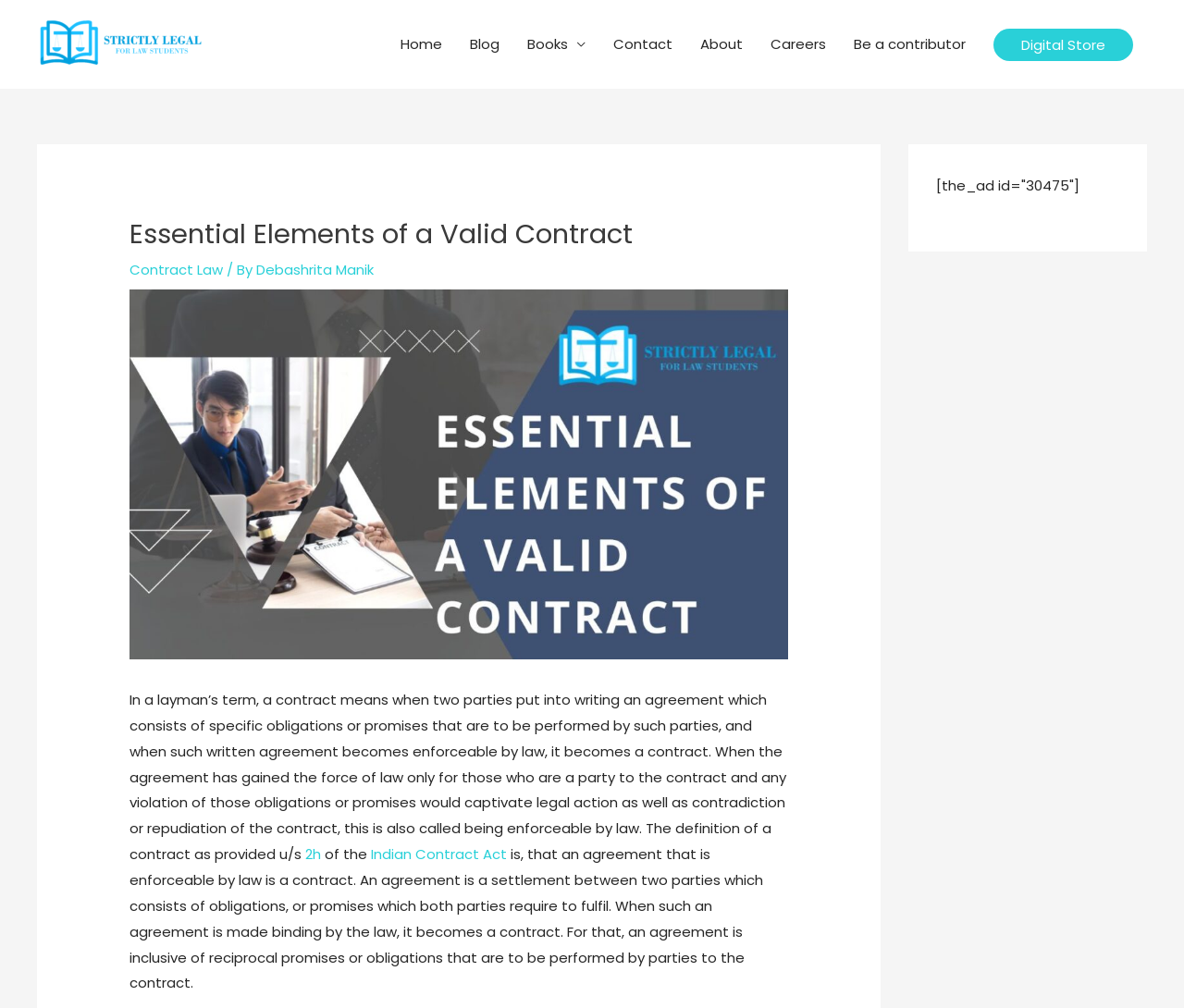Find the bounding box coordinates of the clickable area that will achieve the following instruction: "visit the digital store".

[0.839, 0.028, 0.957, 0.06]